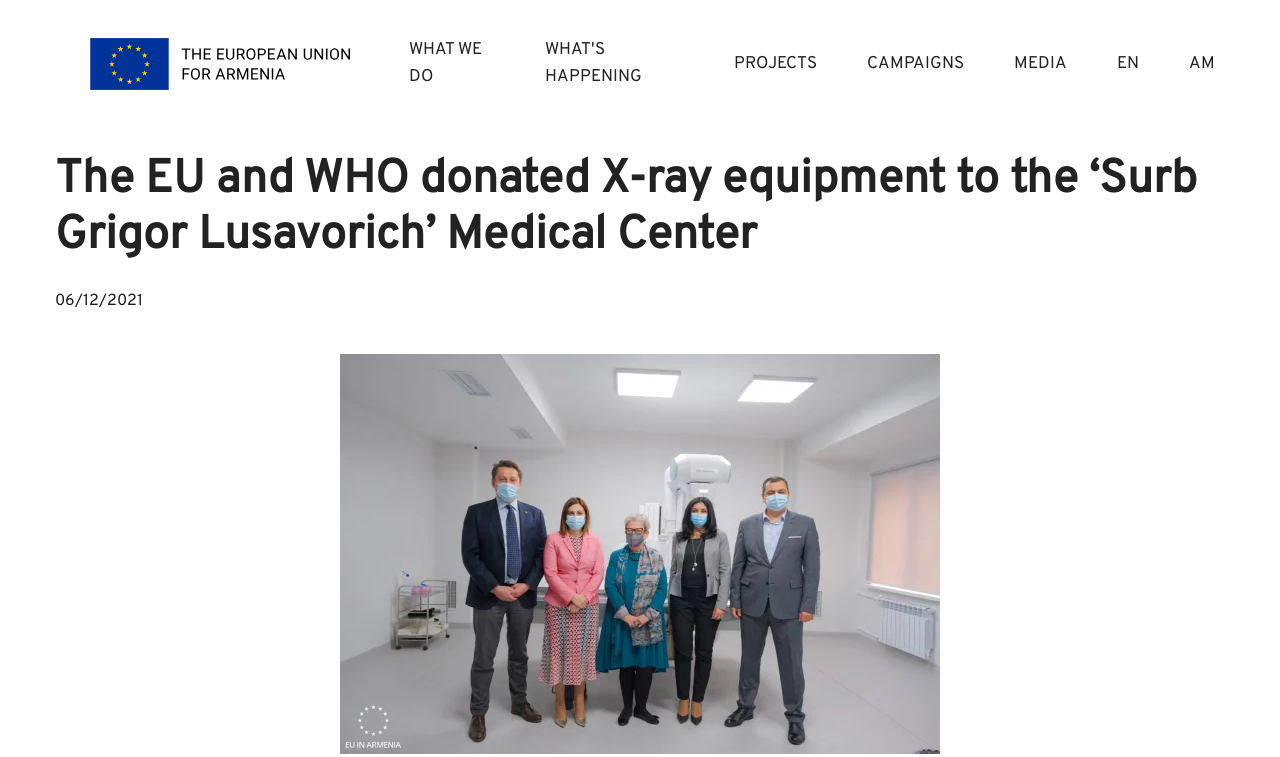What is the primary heading on this webpage?

The EU and WHO donated X-ray equipment to the ‘Surb Grigor Lusavorich’ Medical Center